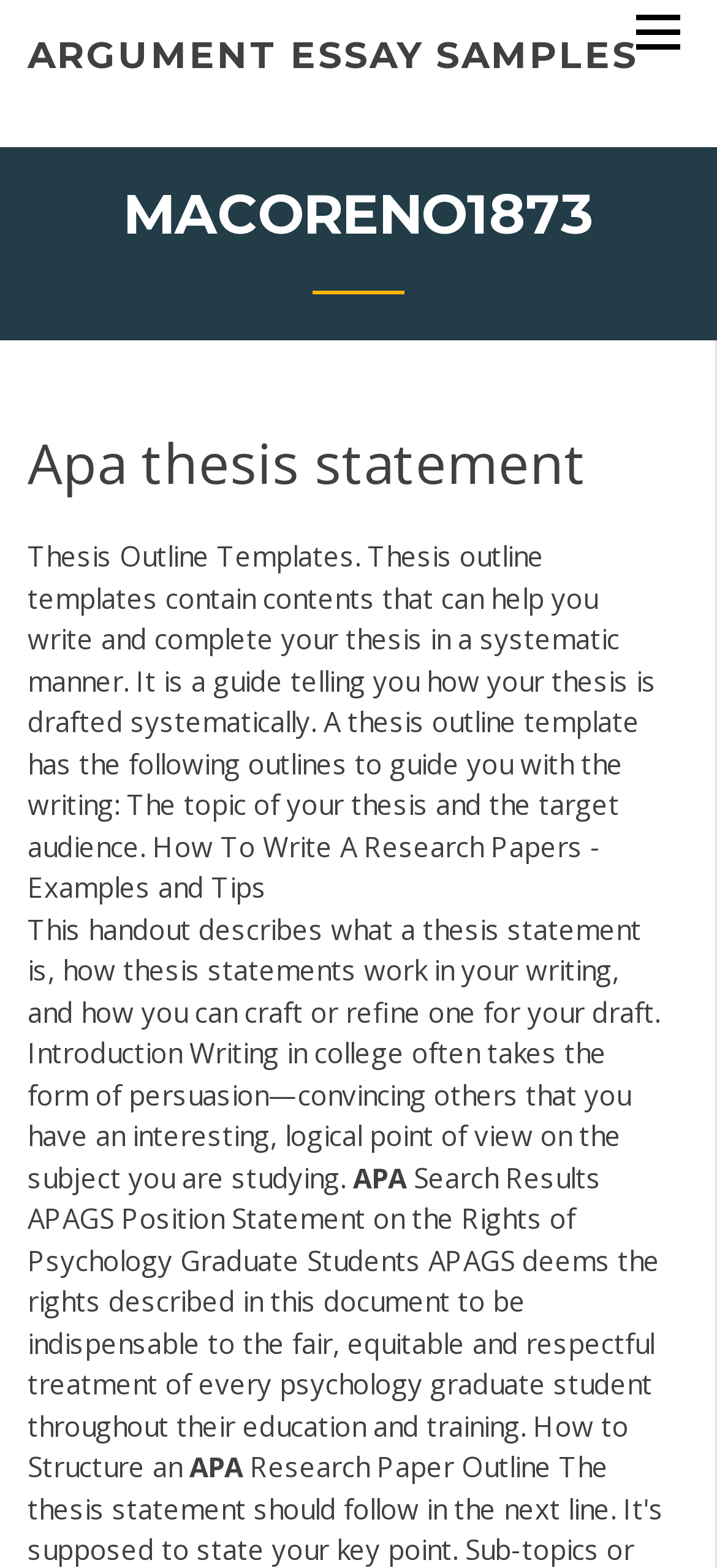What is the topic of the thesis outline templates?
Provide a detailed answer to the question using information from the image.

The topic of the thesis outline templates is mentioned in the StaticText element with the text 'Thesis Outline Templates. Thesis outline templates contain contents that can help you write and complete your thesis in a systematic manner. It is a guide telling you how your thesis is drafted systematically. A thesis outline template has the following outlines to guide you with the writing: The topic of your thesis and the target audience.'